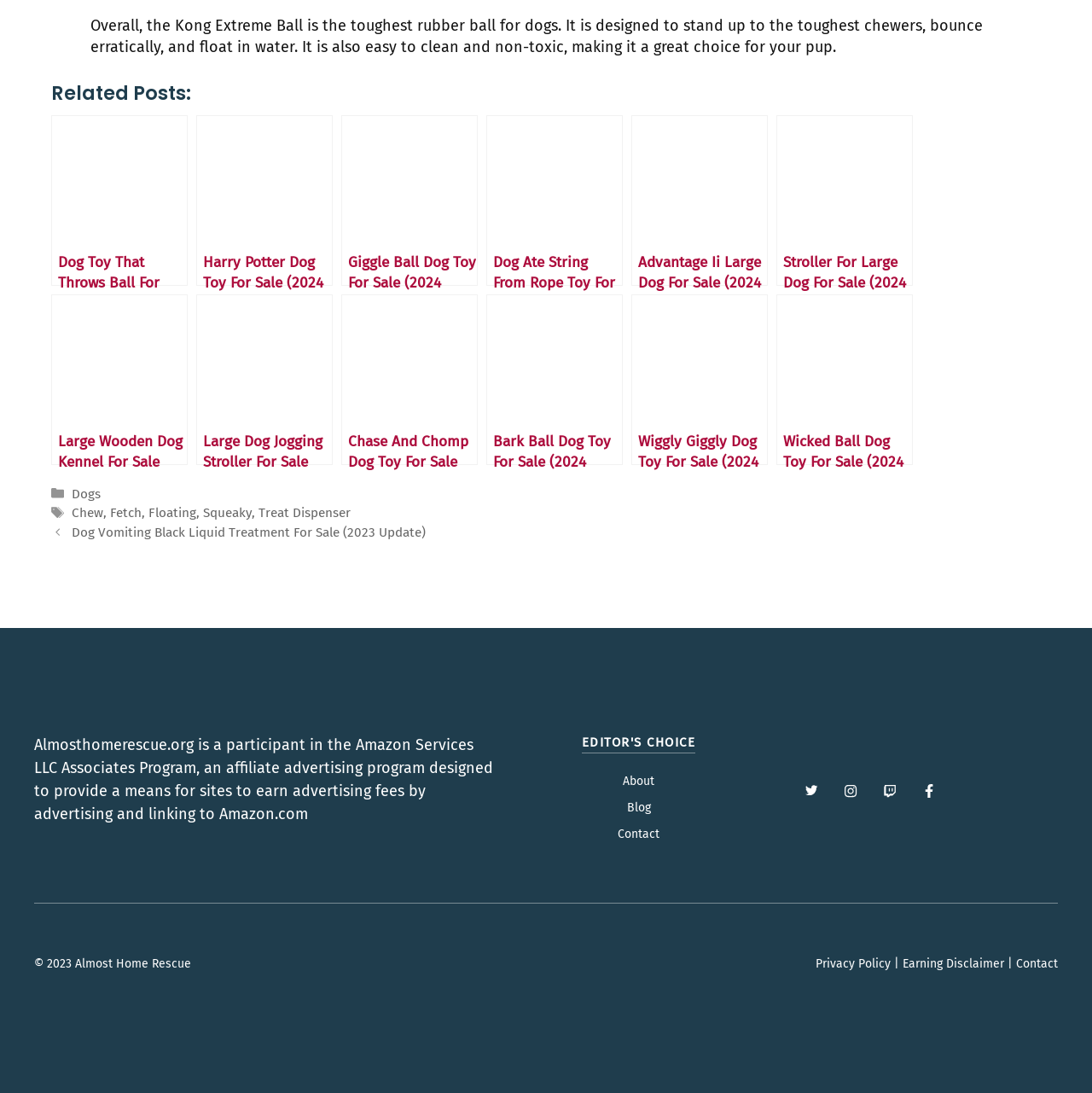Identify the bounding box coordinates of the section to be clicked to complete the task described by the following instruction: "Click on the 'Privacy Policy' link". The coordinates should be four float numbers between 0 and 1, formatted as [left, top, right, bottom].

[0.747, 0.875, 0.816, 0.889]